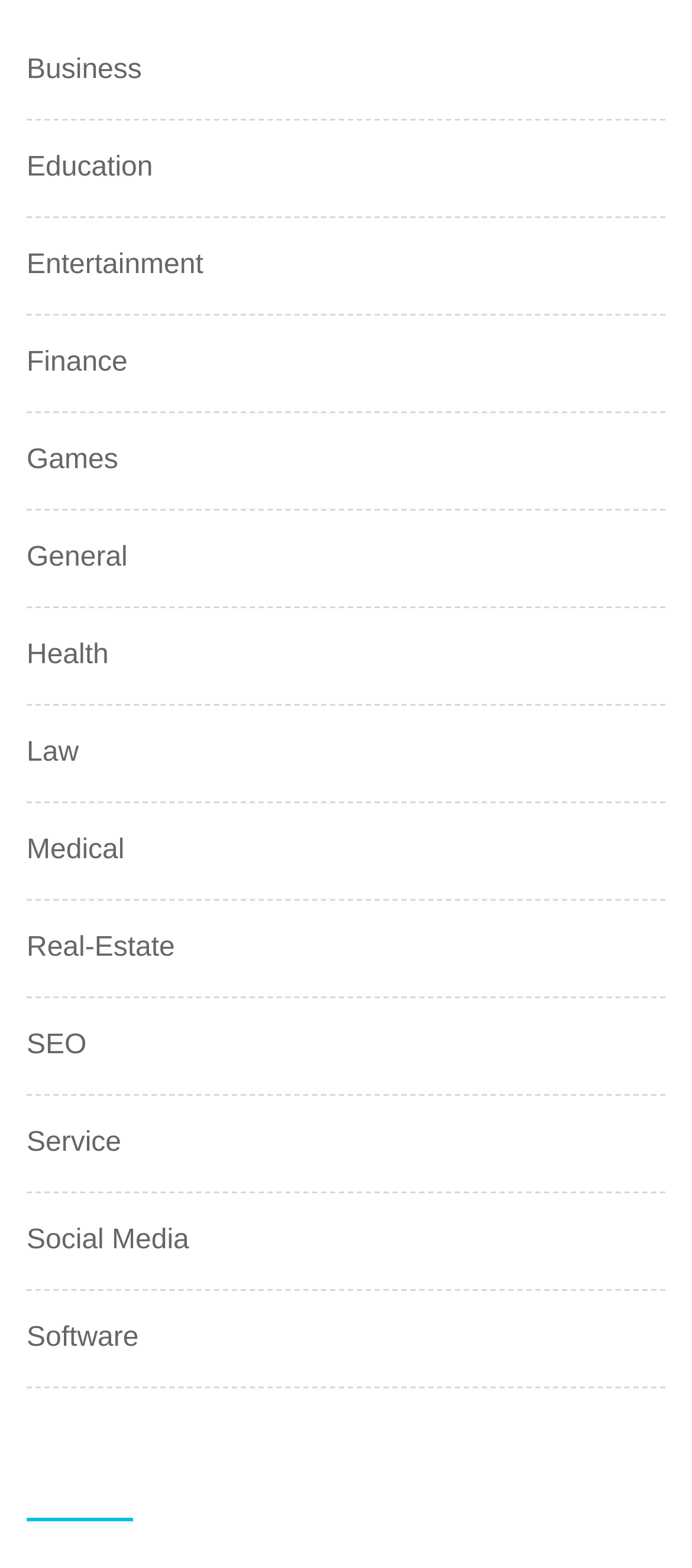Determine the bounding box coordinates of the clickable region to execute the instruction: "Go to Entertainment". The coordinates should be four float numbers between 0 and 1, denoted as [left, top, right, bottom].

[0.038, 0.156, 0.294, 0.183]